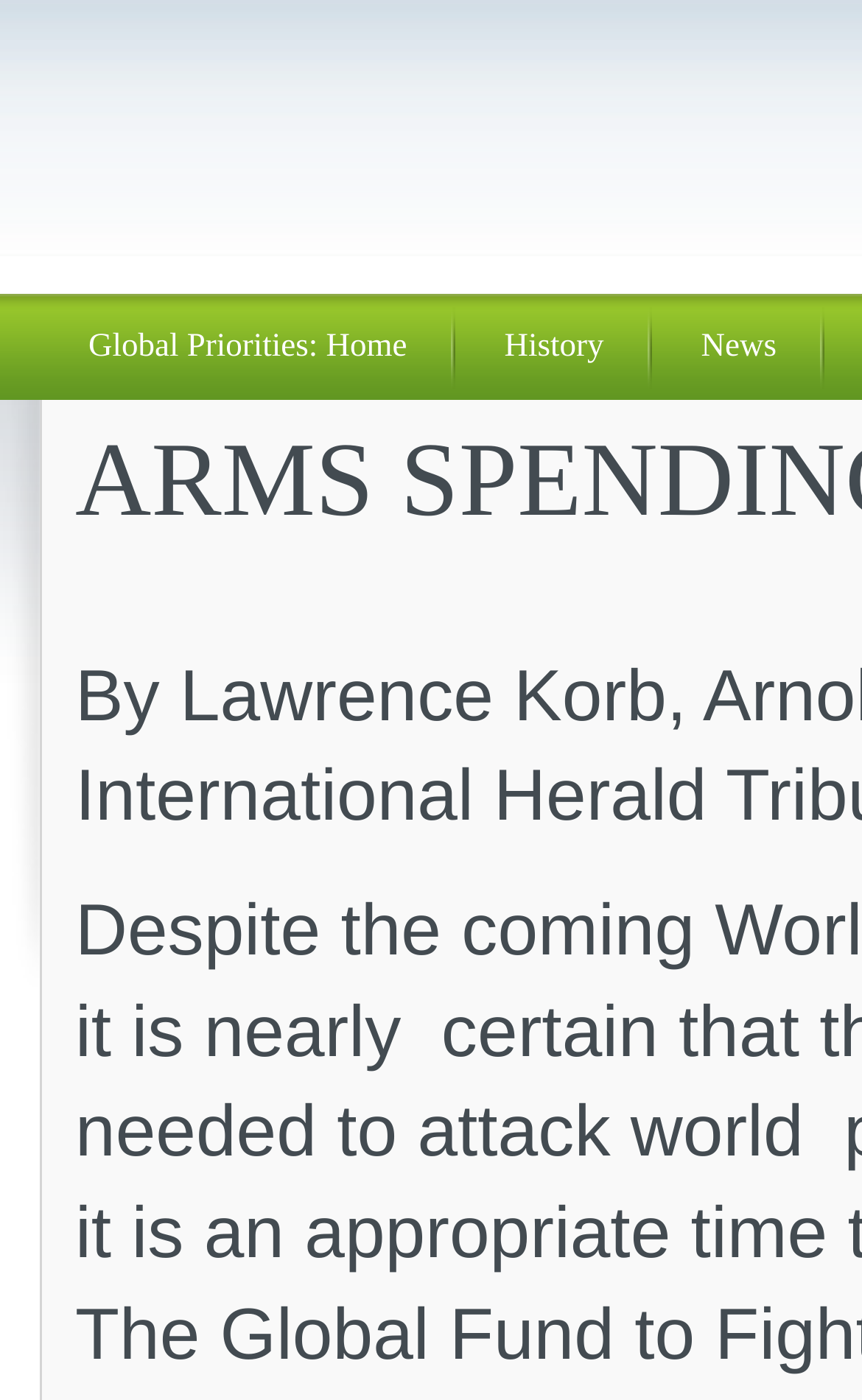Identify the bounding box coordinates of the HTML element based on this description: "Area Architettura".

None